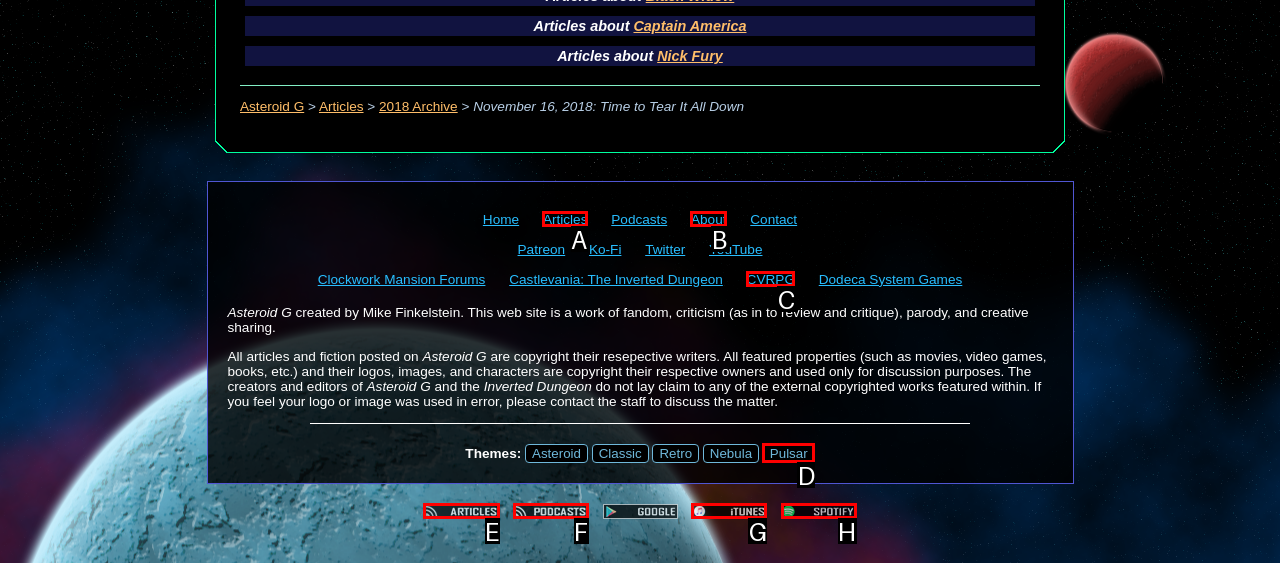Determine which HTML element I should select to execute the task: View Article Feed
Reply with the corresponding option's letter from the given choices directly.

E